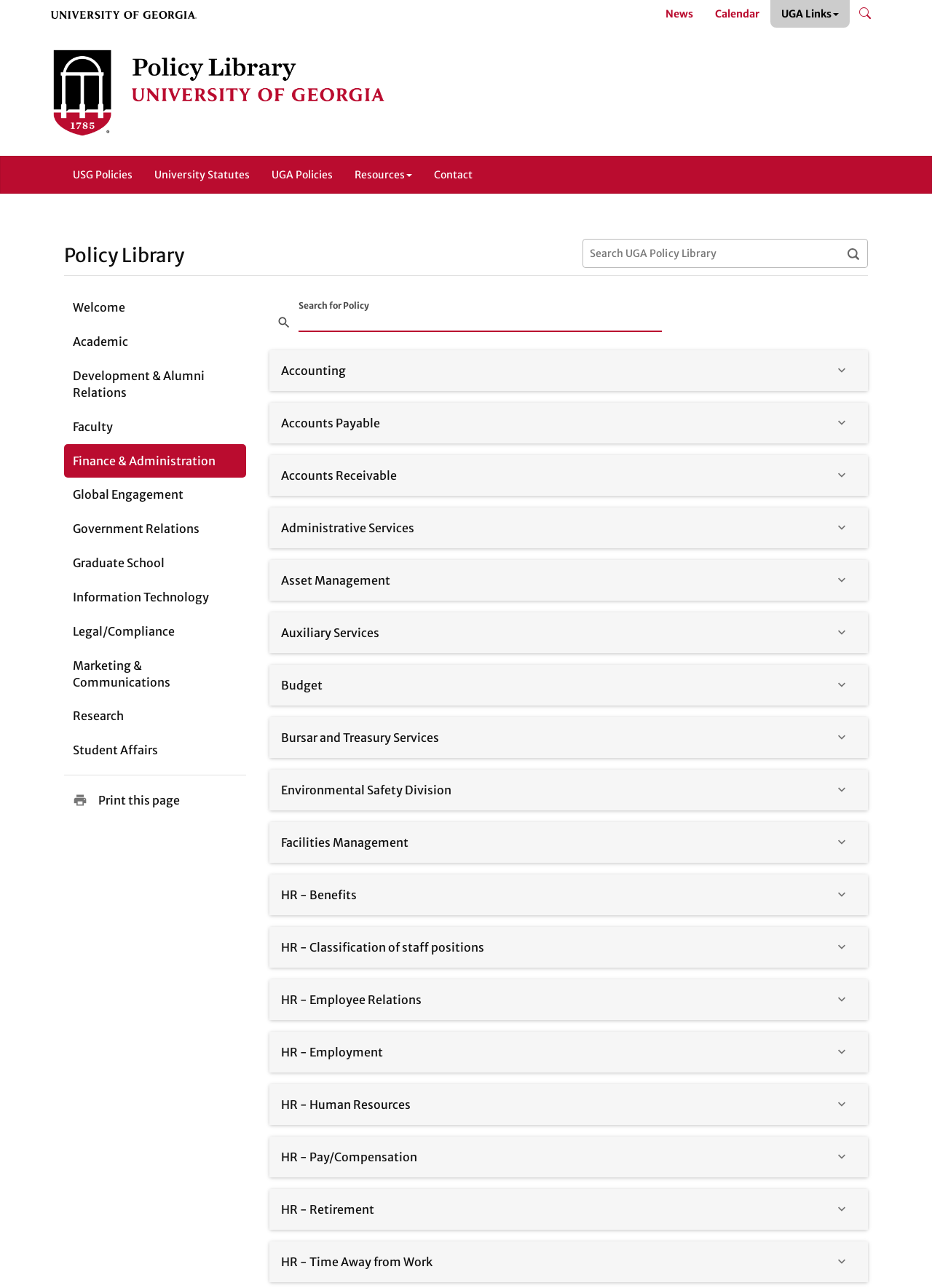Identify the bounding box coordinates for the element you need to click to achieve the following task: "Show Accounting". Provide the bounding box coordinates as four float numbers between 0 and 1, in the form [left, top, right, bottom].

[0.888, 0.277, 0.919, 0.299]